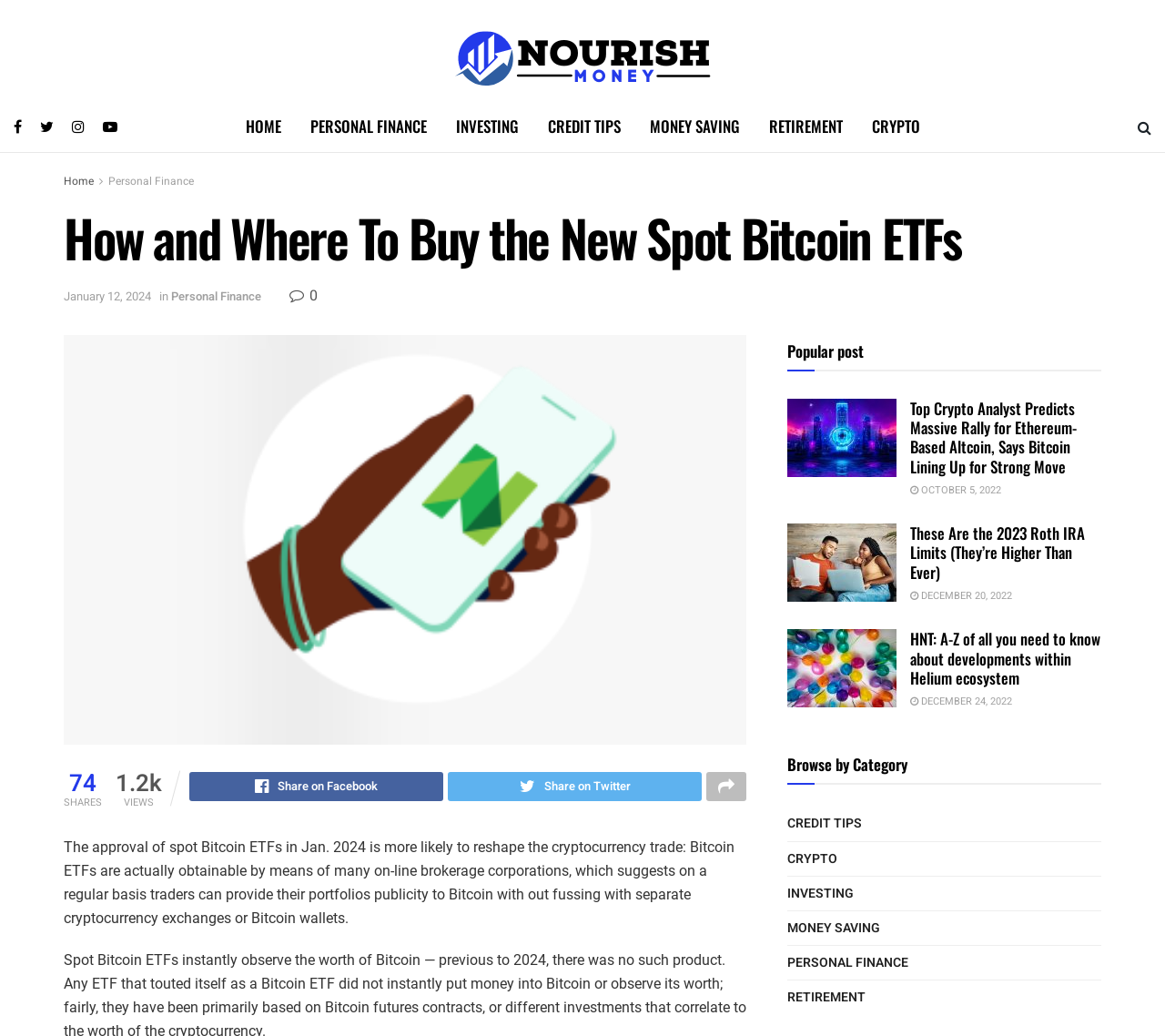Identify the bounding box for the given UI element using the description provided. Coordinates should be in the format (top-left x, top-left y, bottom-right x, bottom-right y) and must be between 0 and 1. Here is the description: December 24, 2022

[0.781, 0.67, 0.869, 0.685]